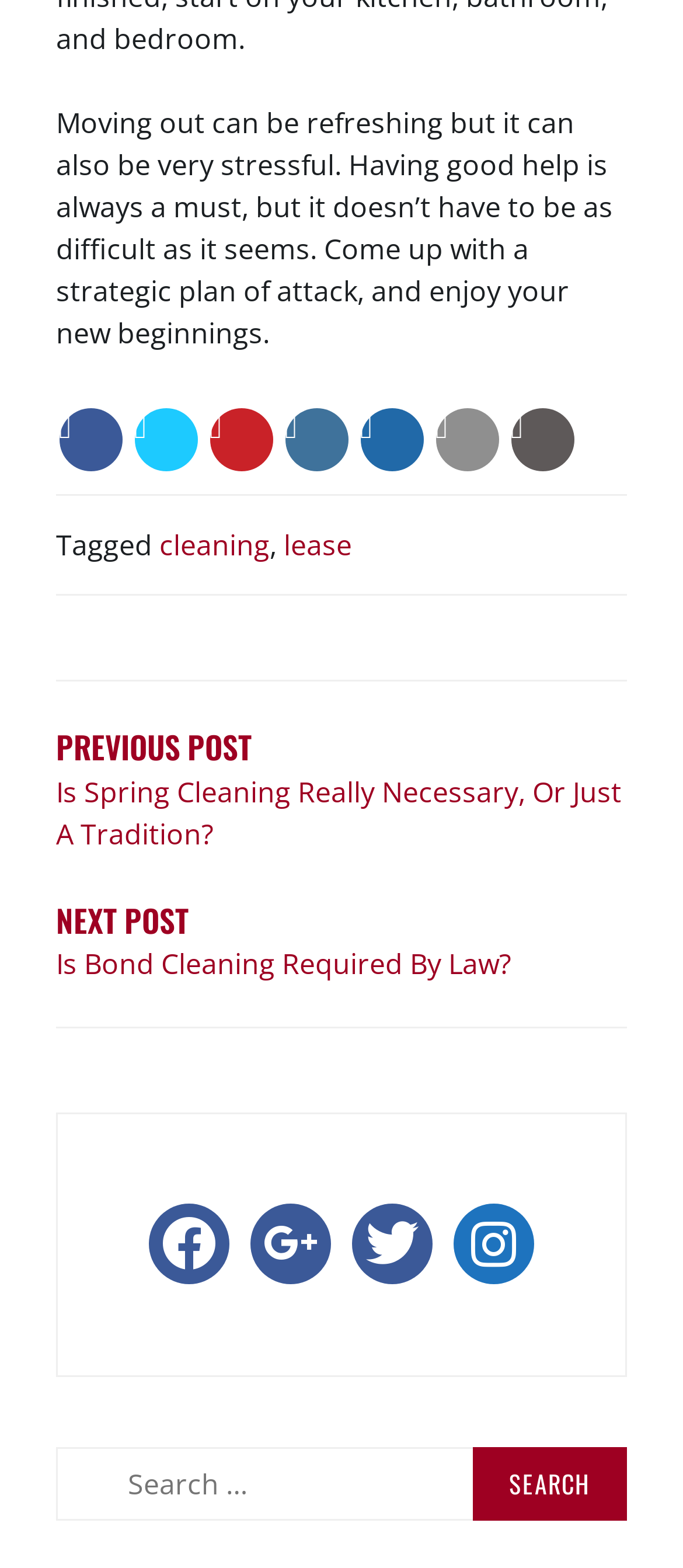Please find the bounding box coordinates (top-left x, top-left y, bottom-right x, bottom-right y) in the screenshot for the UI element described as follows: Share on LinkedIn Share

[0.417, 0.261, 0.509, 0.301]